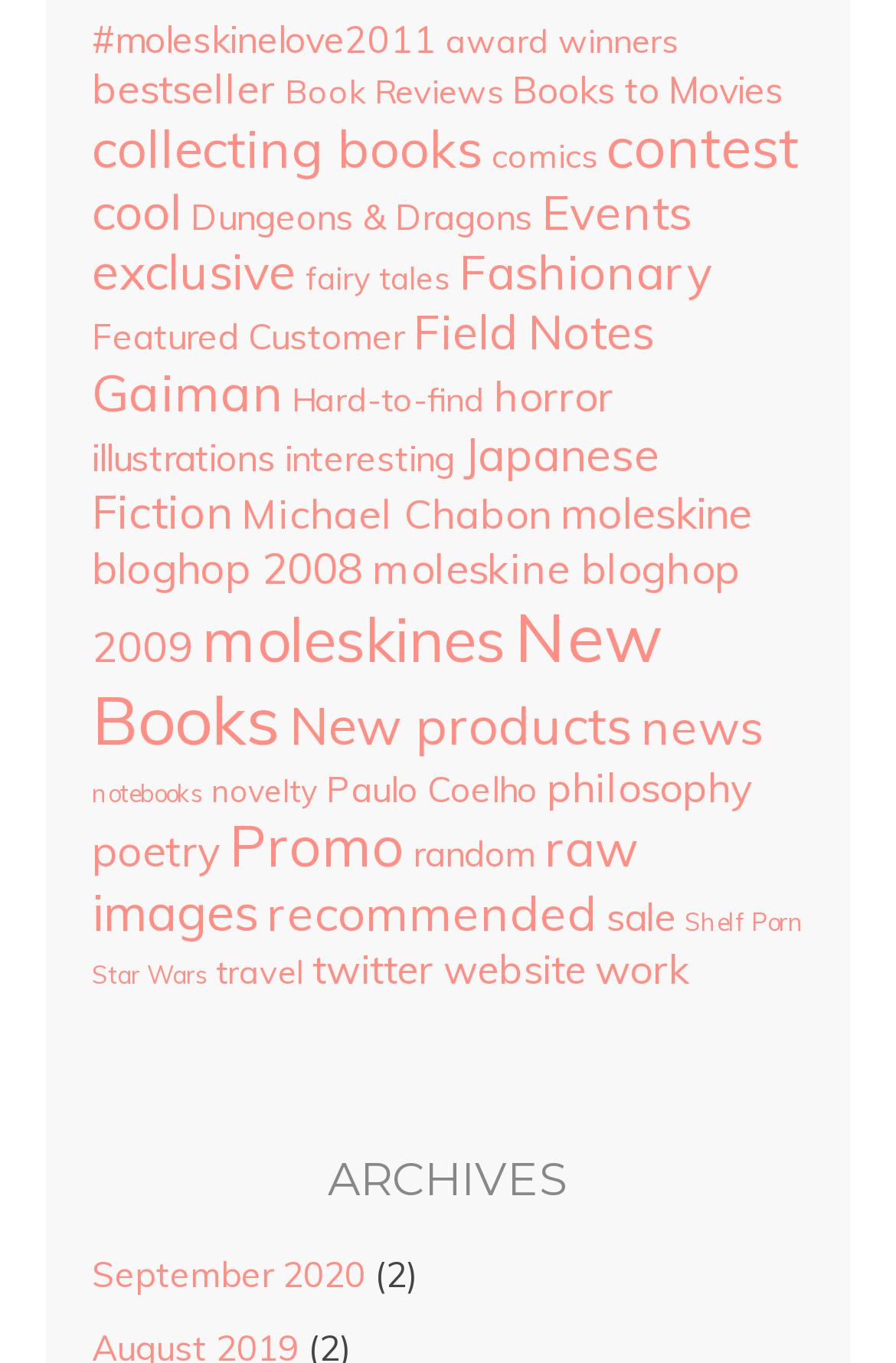Show the bounding box coordinates for the HTML element as described: "cool".

[0.103, 0.134, 0.203, 0.177]